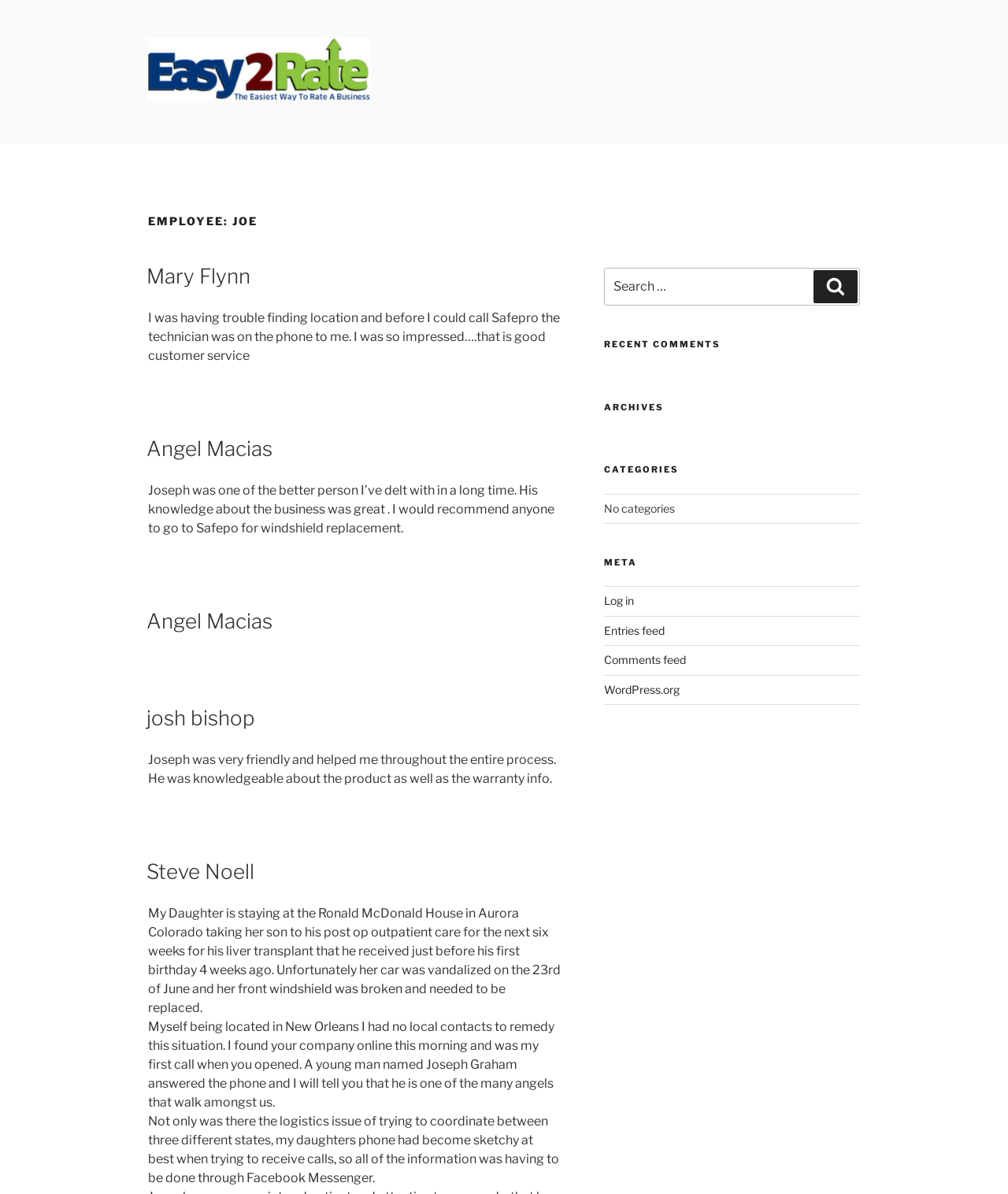Given the following UI element description: "Log in", find the bounding box coordinates in the webpage screenshot.

[0.599, 0.498, 0.629, 0.509]